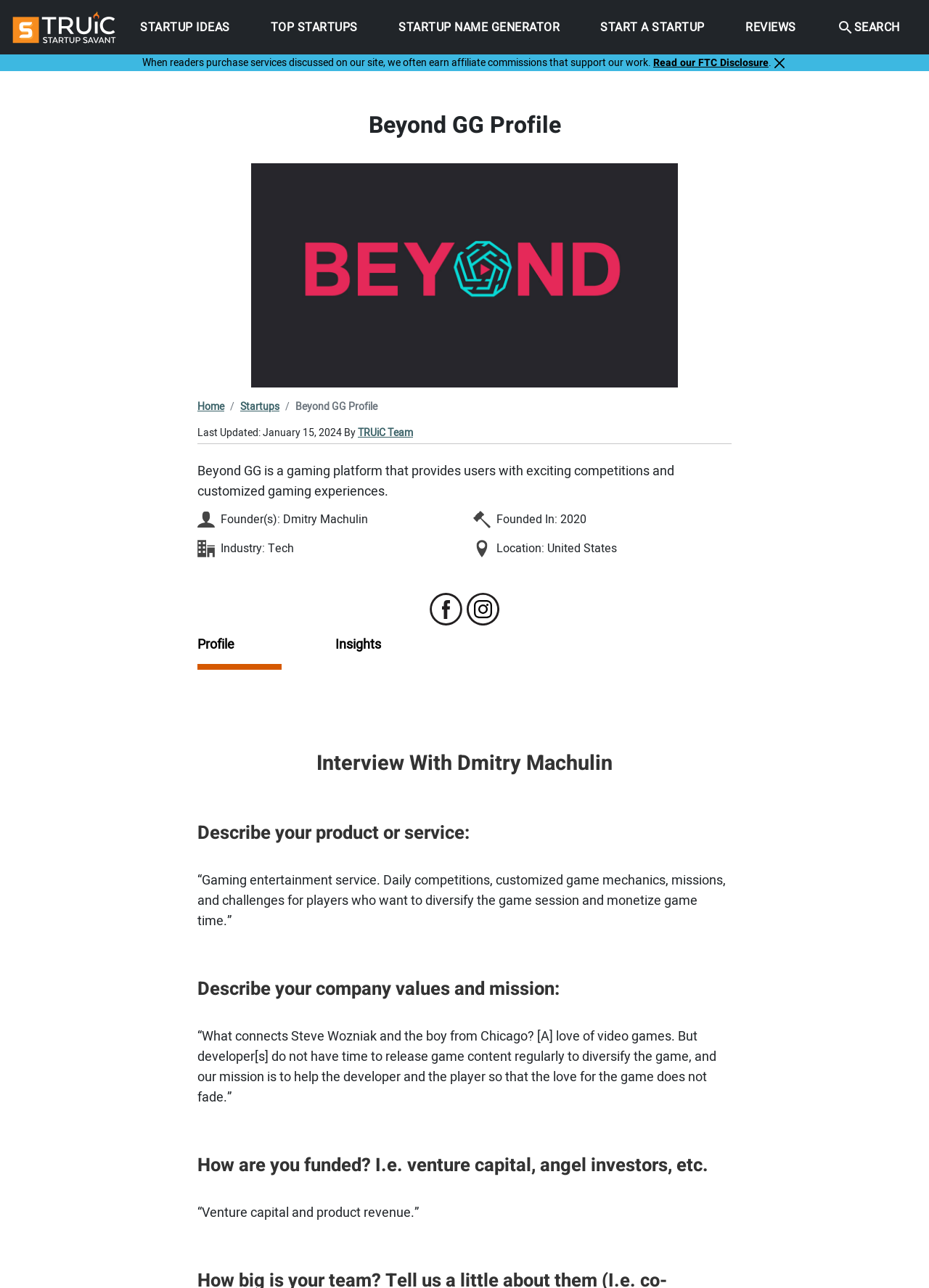What is the name of the startup company?
Kindly offer a detailed explanation using the data available in the image.

The name of the startup company can be found in the heading 'Beyond GG Profile' and also in the image description 'Beyond GG logo.'